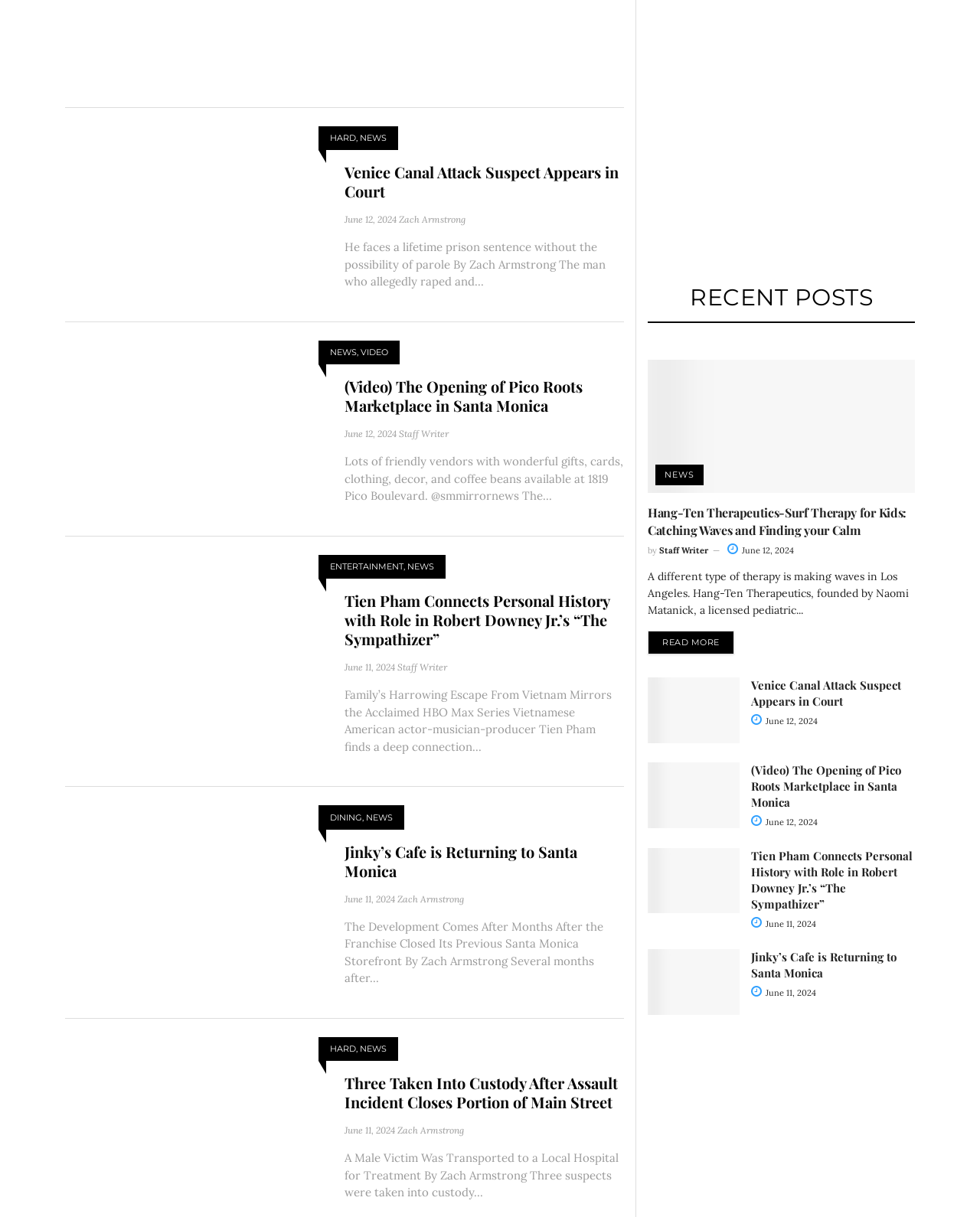Provide a brief response to the question below using one word or phrase:
Who is the author of the article 'Tien Pham Connects Personal History with Role in Robert Downey Jr.’s “The Sympathizer”'?

Staff Writer